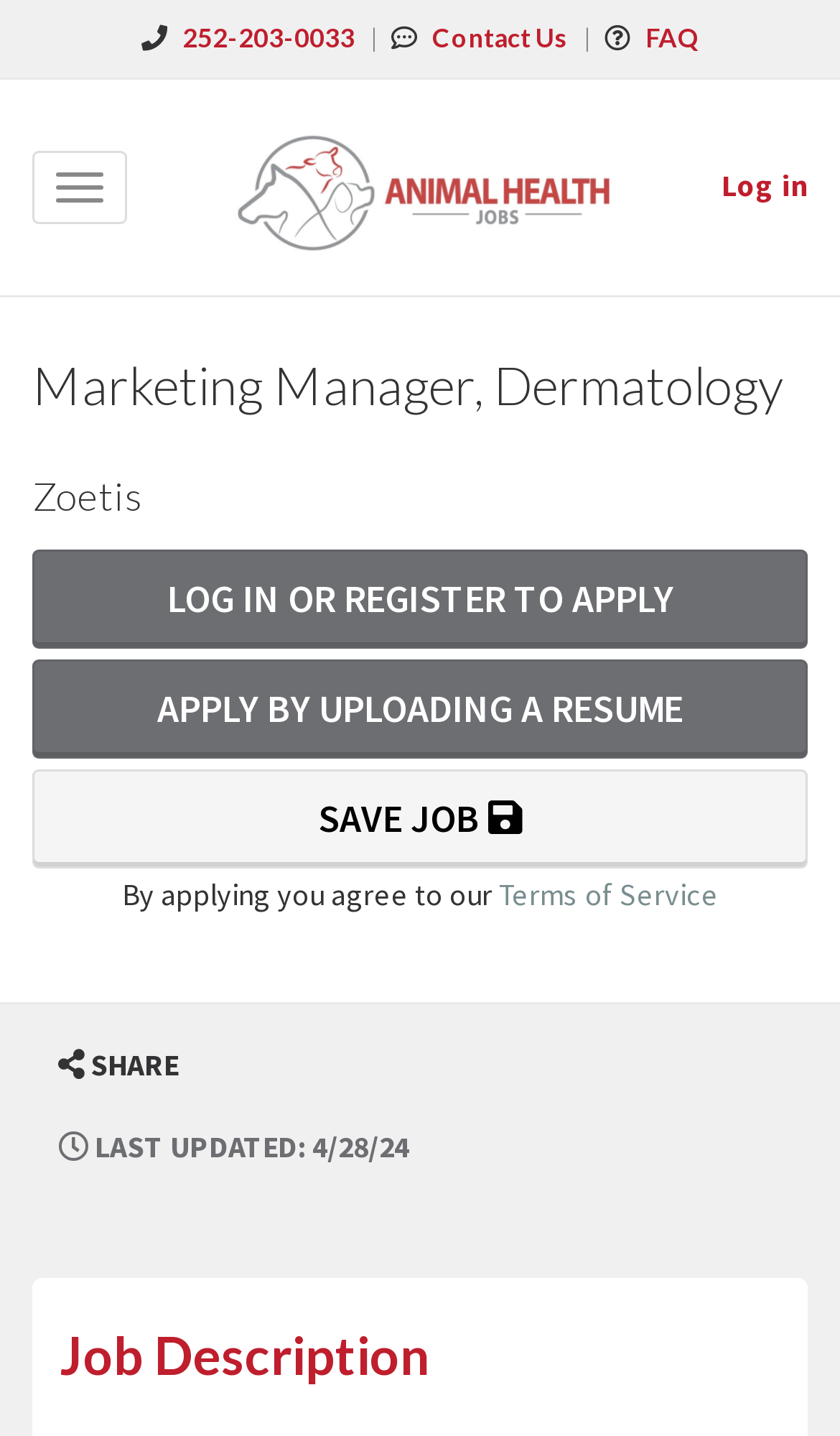Locate the bounding box coordinates of the segment that needs to be clicked to meet this instruction: "Apply for the job by uploading a resume".

[0.038, 0.459, 0.962, 0.528]